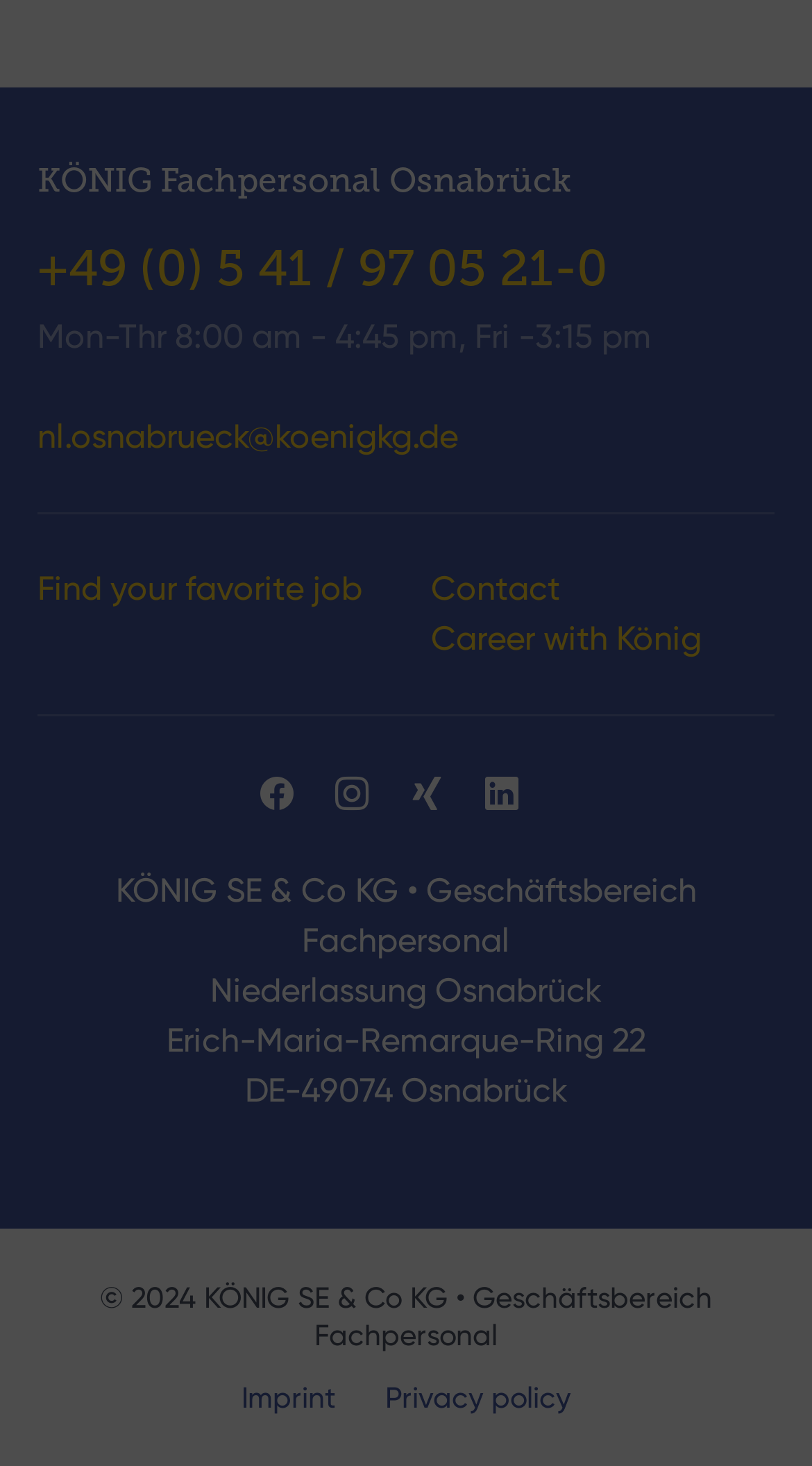Can you find the bounding box coordinates for the element that needs to be clicked to execute this instruction: "View imprint"? The coordinates should be given as four float numbers between 0 and 1, i.e., [left, top, right, bottom].

[0.297, 0.94, 0.413, 0.966]